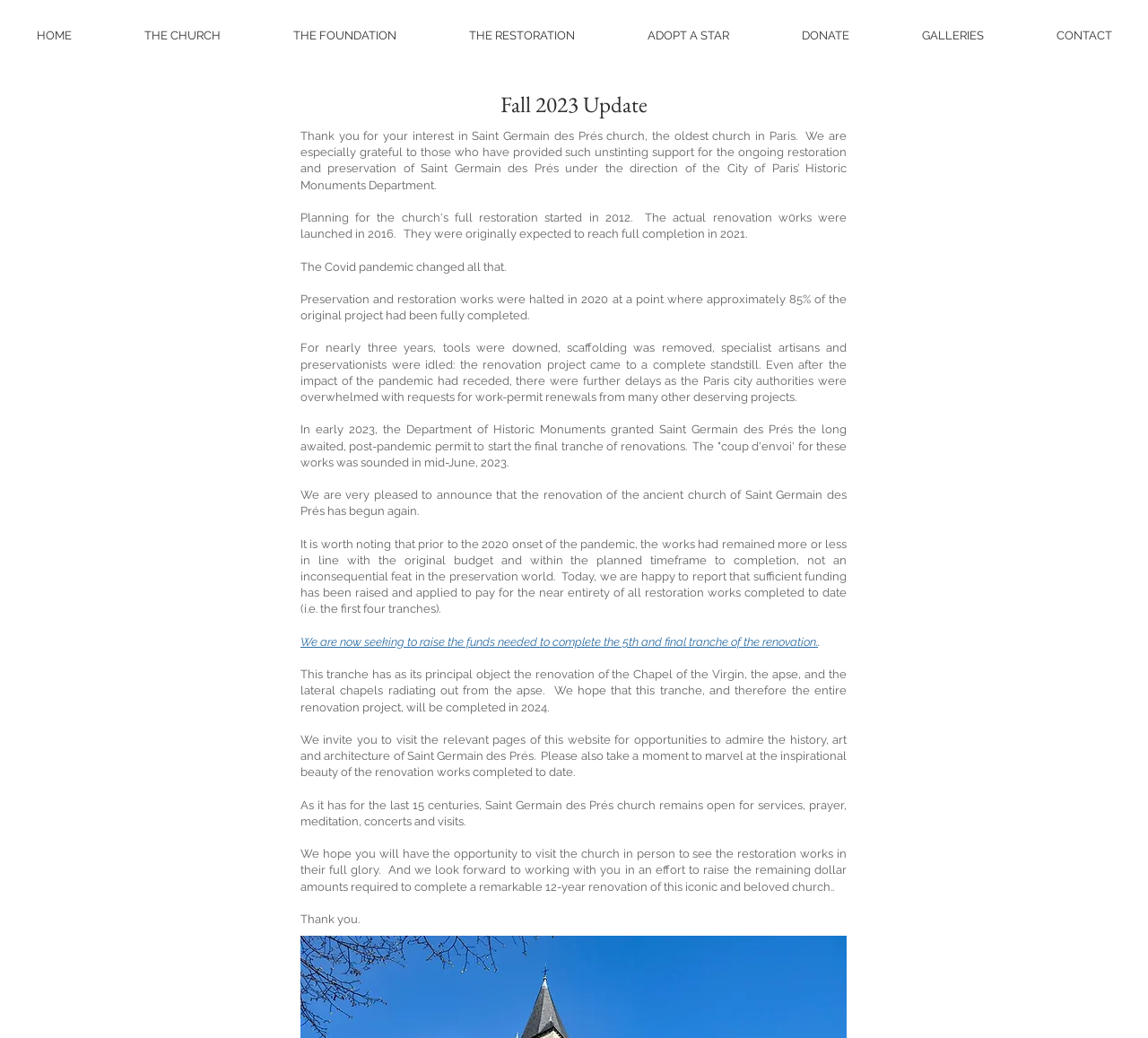Reply to the question below using a single word or brief phrase:
What is the name of the church?

Saint Germain des Prés